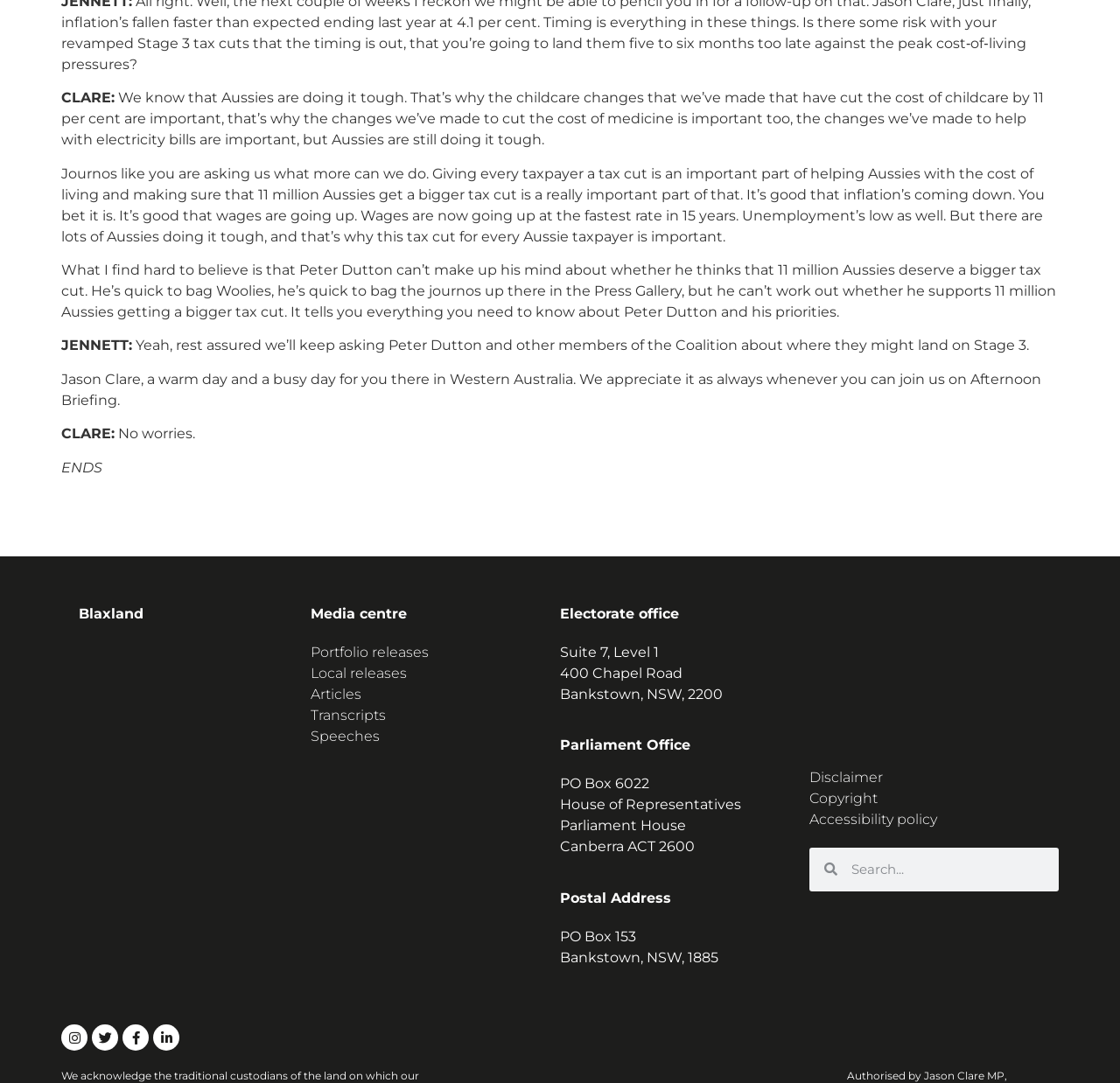What is the address of the electorate office?
Using the information from the image, give a concise answer in one word or a short phrase.

400 Chapel Road, Bankstown, NSW, 2200